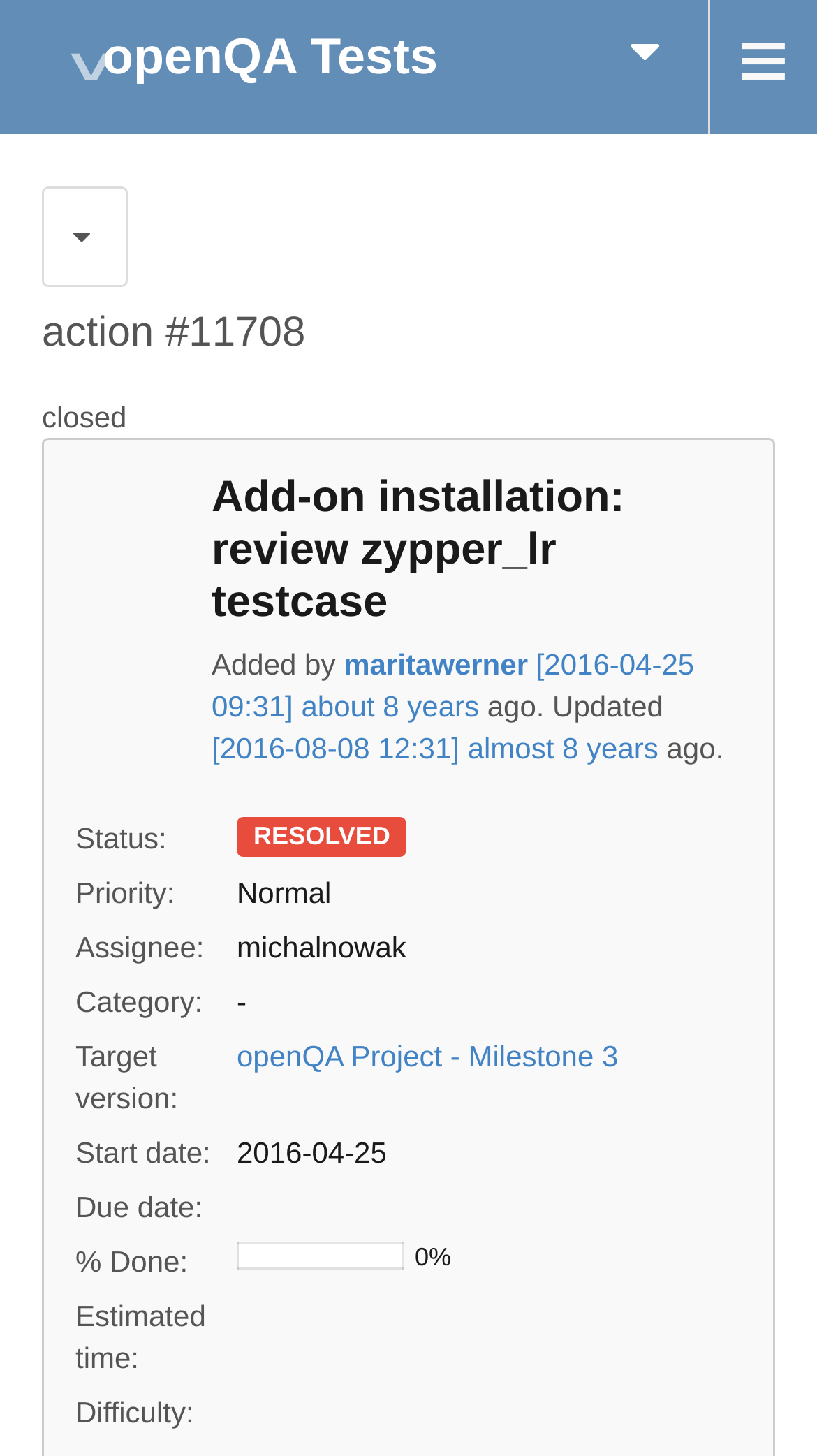For the following element description, predict the bounding box coordinates in the format (top-left x, top-left y, bottom-right x, bottom-right y). All values should be floating point numbers between 0 and 1. Description: openQA Project - Milestone 3

[0.29, 0.713, 0.757, 0.736]